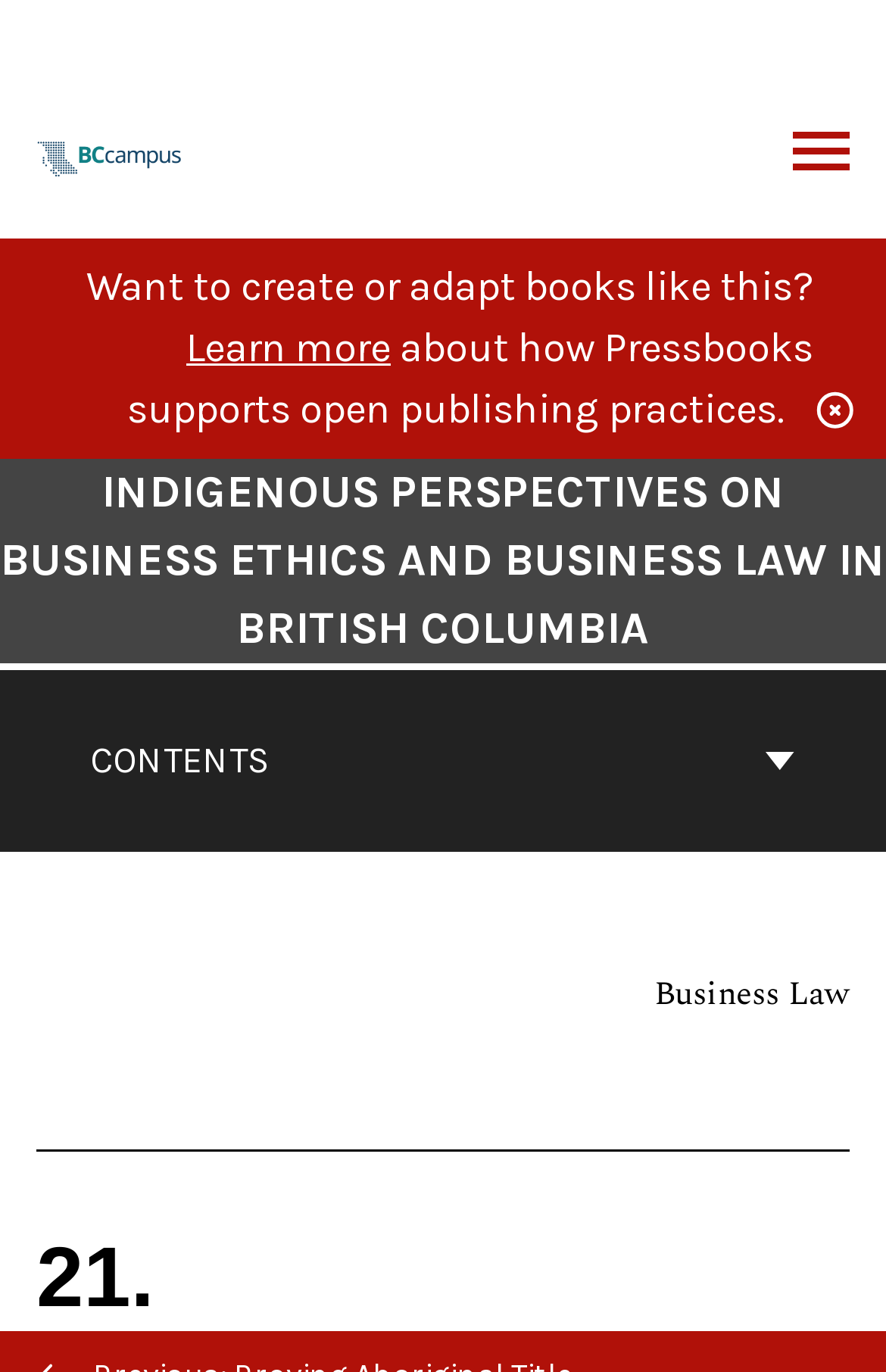Please find the bounding box coordinates (top-left x, top-left y, bottom-right x, bottom-right y) in the screenshot for the UI element described as follows: aria-label="BCcampus Open Publishing"

[0.041, 0.096, 0.21, 0.127]